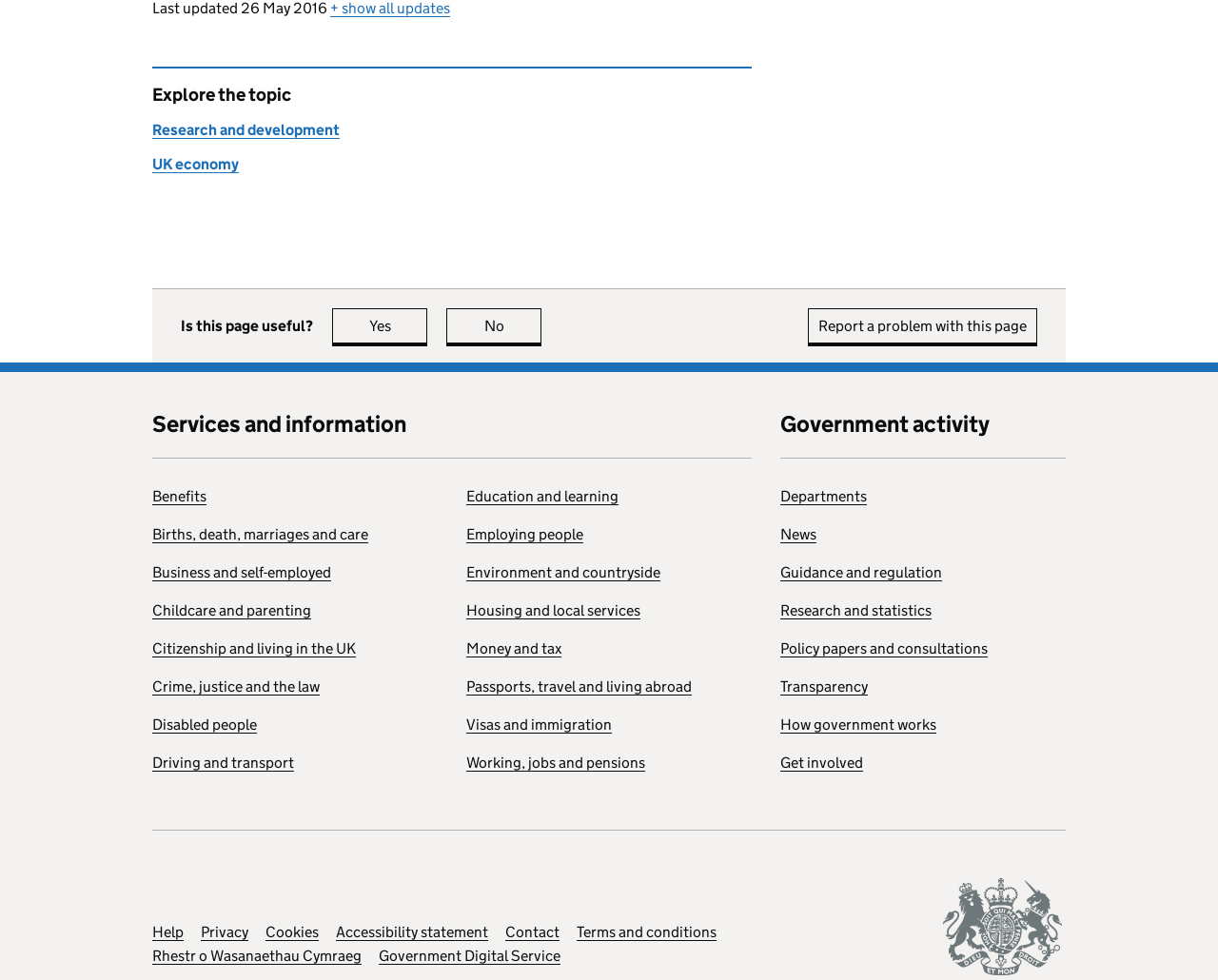Locate the bounding box coordinates of the segment that needs to be clicked to meet this instruction: "Explore the topic of Research and development".

[0.125, 0.124, 0.279, 0.142]